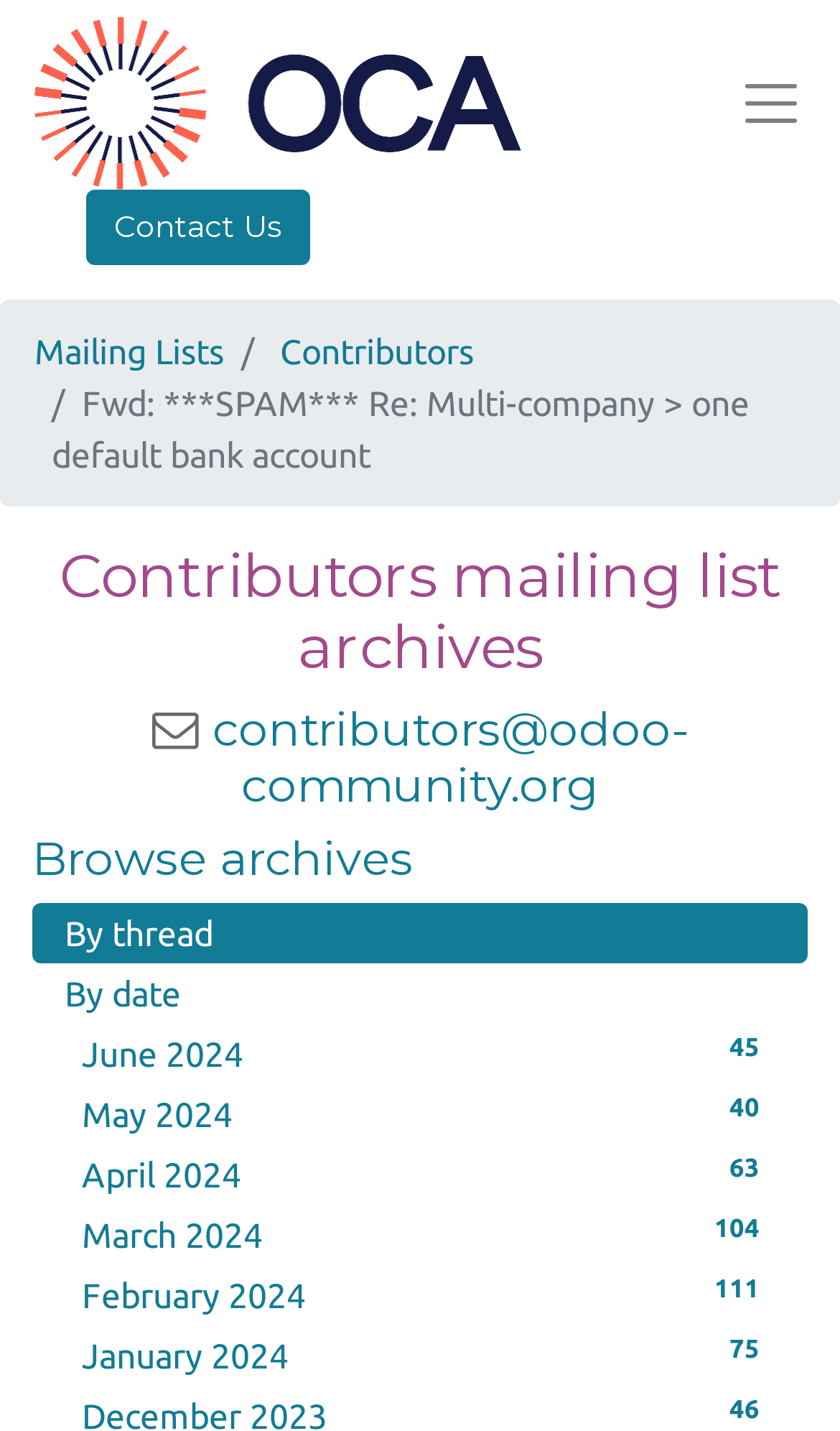Identify the bounding box coordinates for the UI element described as: "June 2024 45".

[0.059, 0.716, 0.962, 0.758]